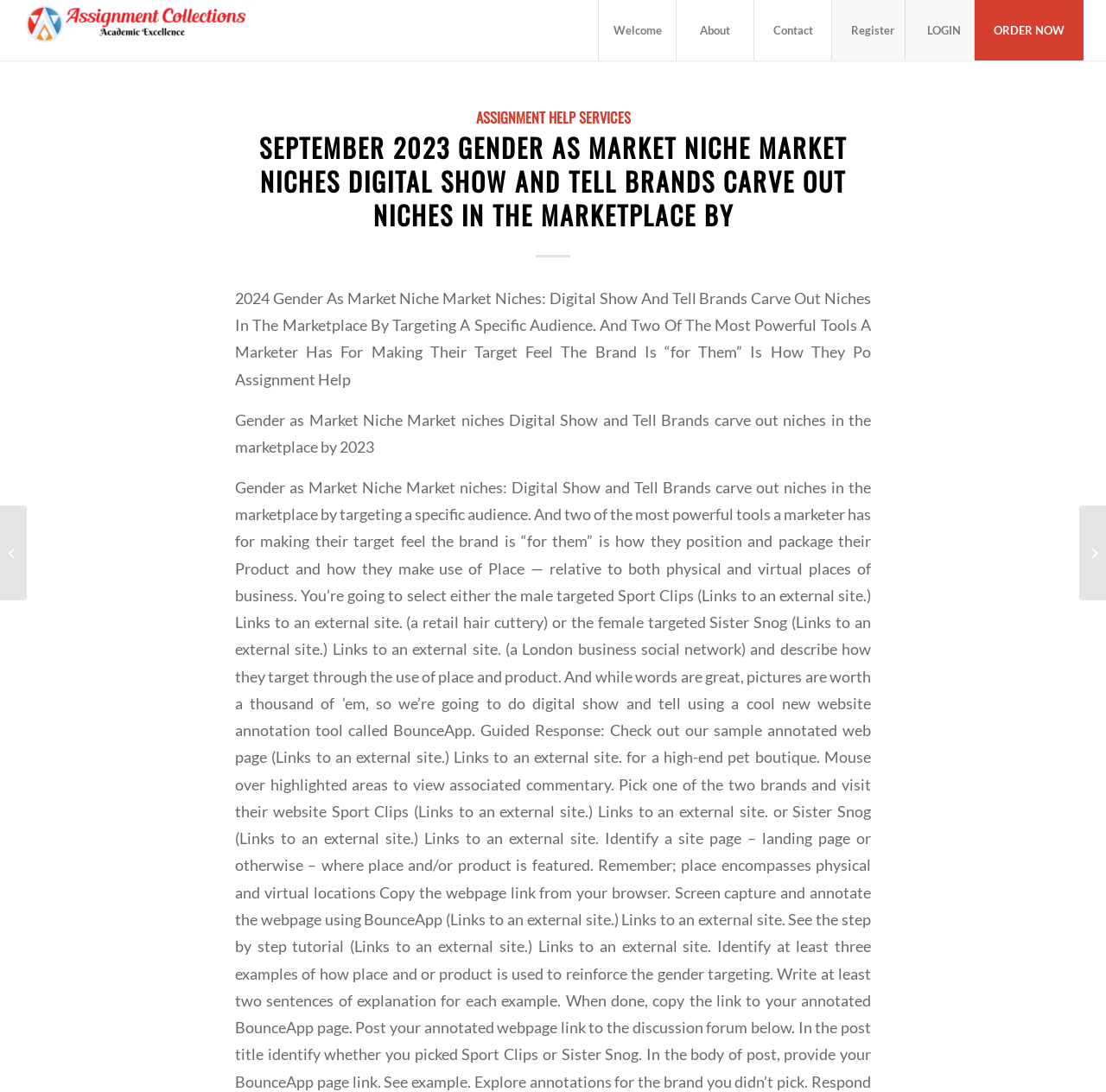Specify the bounding box coordinates (top-left x, top-left y, bottom-right x, bottom-right y) of the UI element in the screenshot that matches this description: Register

[0.752, 0.0, 0.826, 0.055]